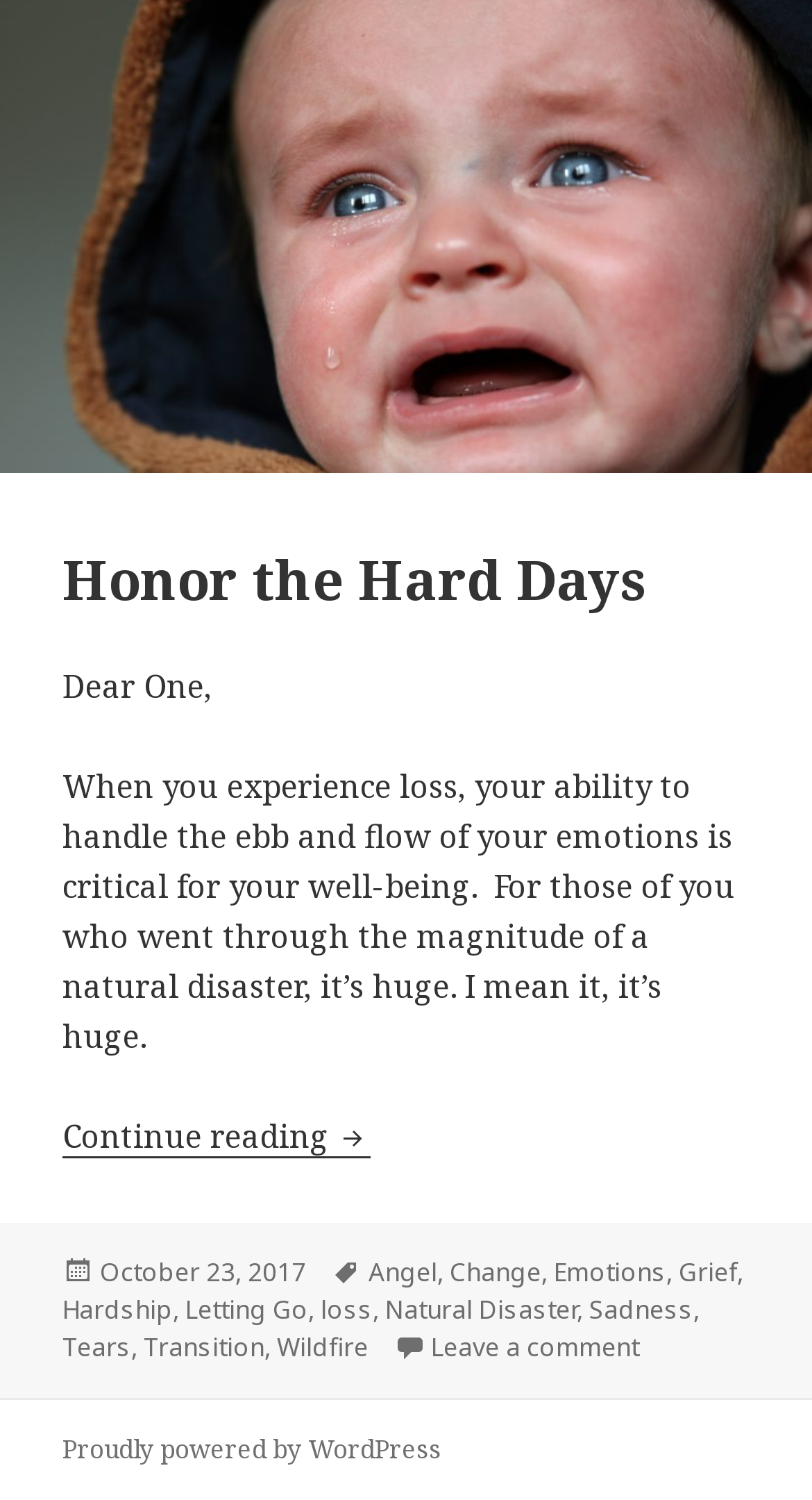Please specify the bounding box coordinates of the clickable section necessary to execute the following command: "View the post details on October 23, 2017".

[0.123, 0.836, 0.377, 0.861]